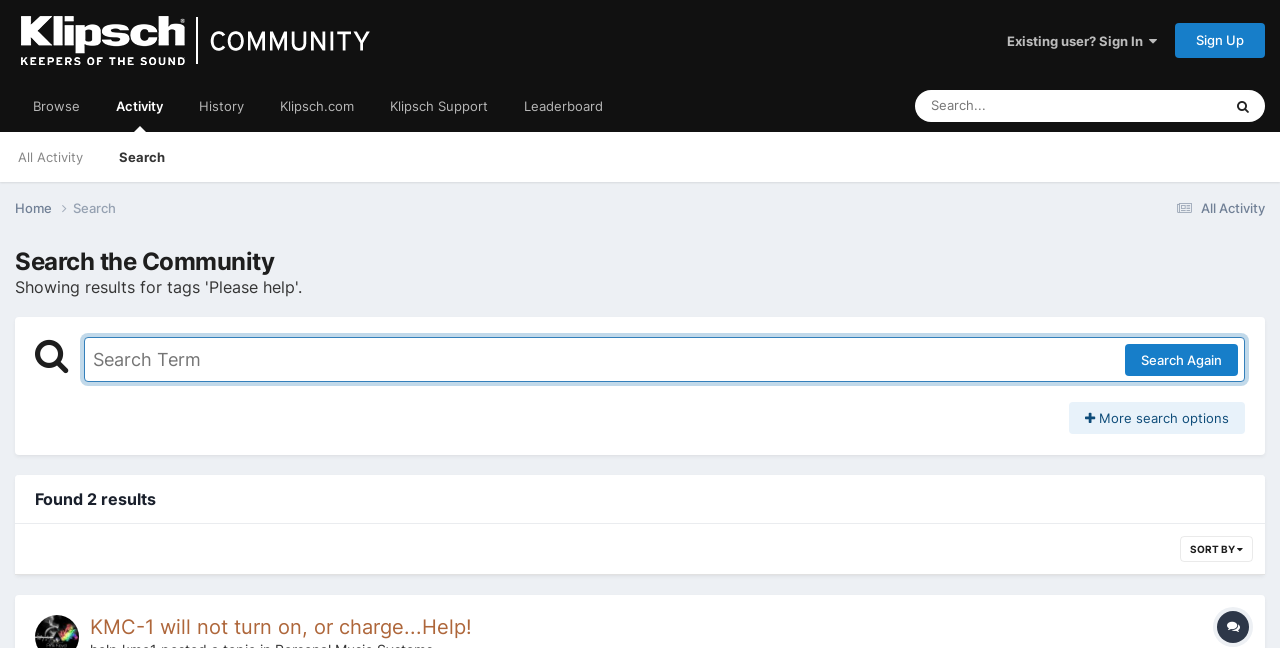Identify the bounding box coordinates of the region that should be clicked to execute the following instruction: "Click on the Introduction to Sixth Form link".

None